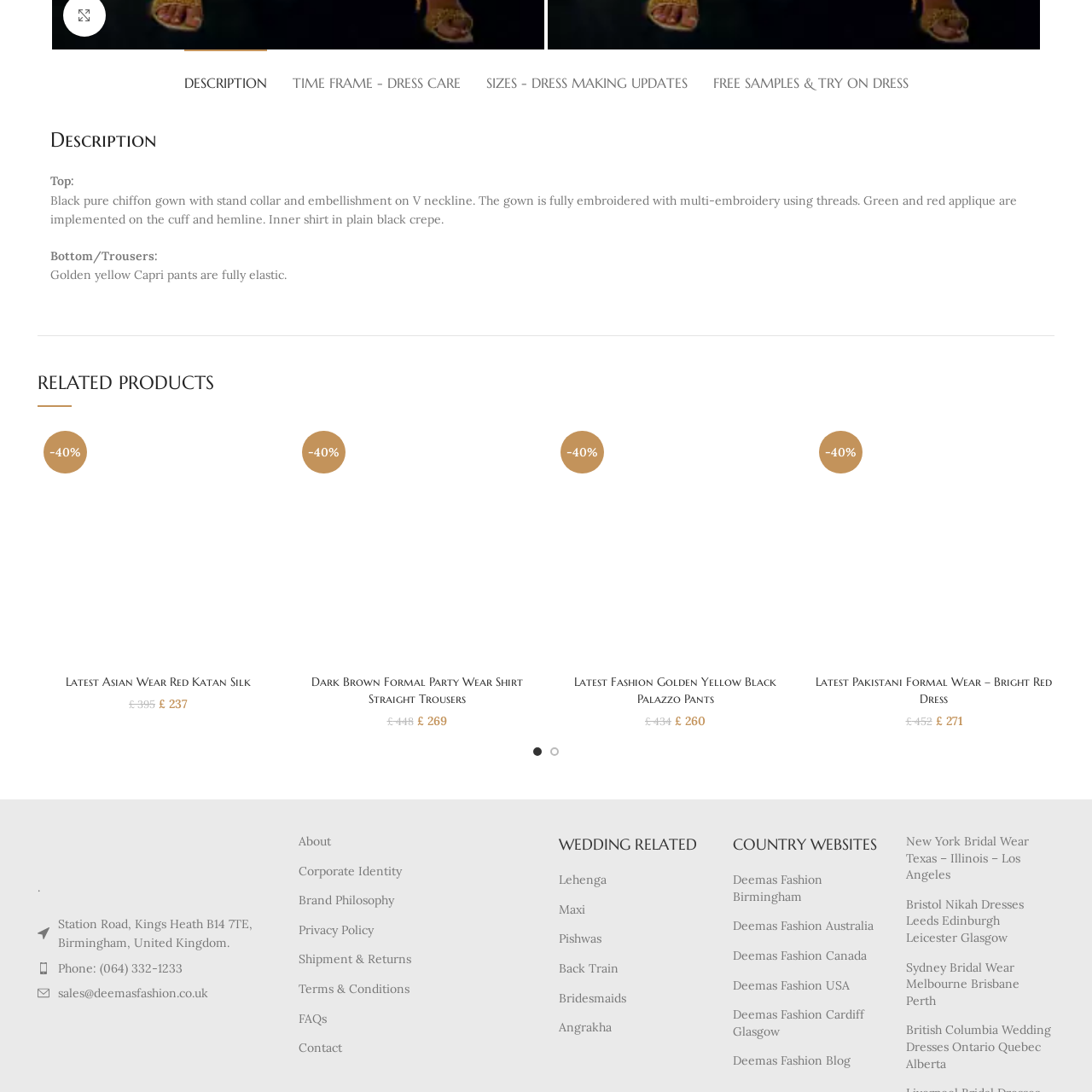What is the style of the brand identity?
Inspect the image enclosed by the red bounding box and elaborate on your answer with as much detail as possible based on the visual cues.

The logo's sleek appearance suggests a modern brand identity that aims to appeal to a contemporary audience, fitting well within the context of upscale fashion offerings.